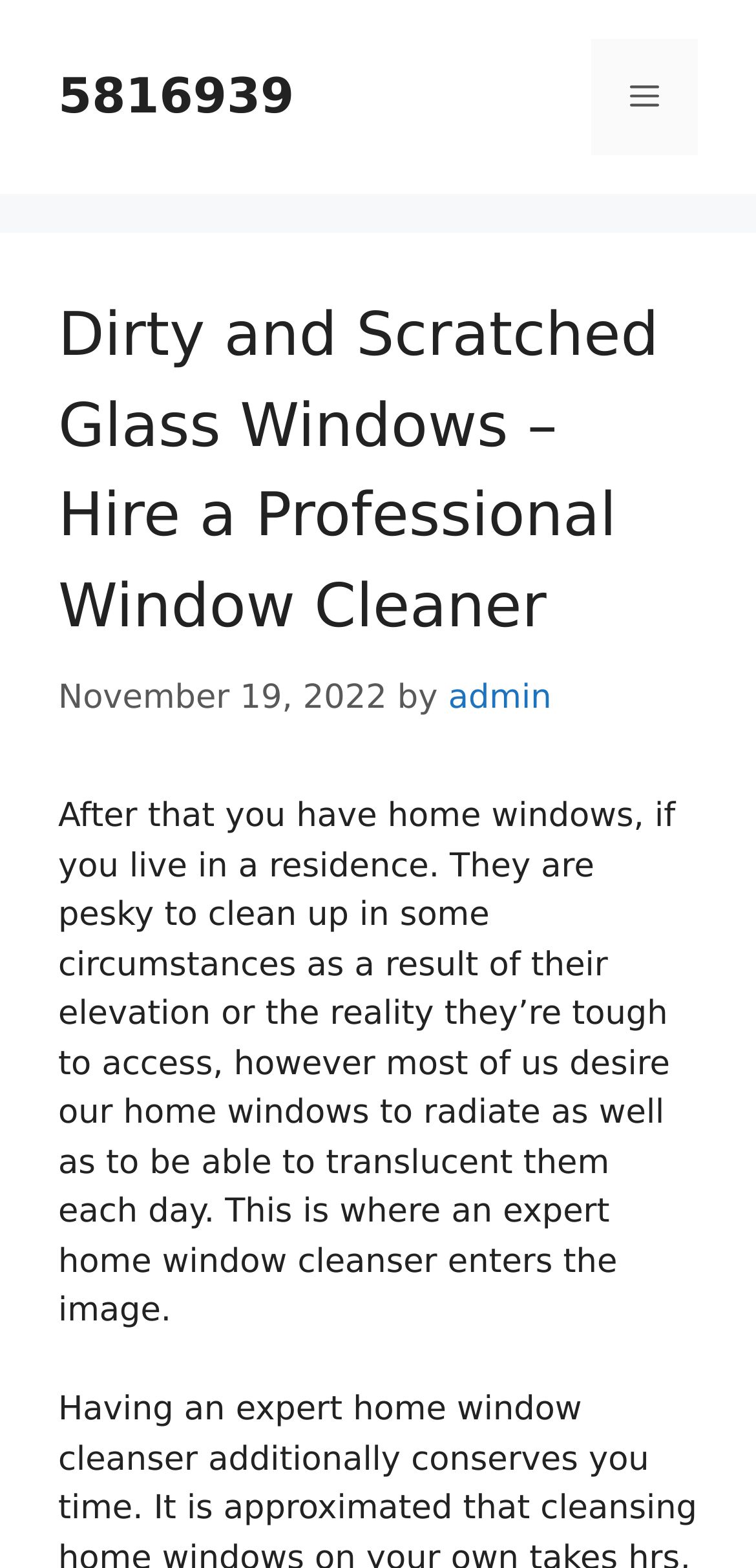Who wrote the article?
Refer to the image and respond with a one-word or short-phrase answer.

admin